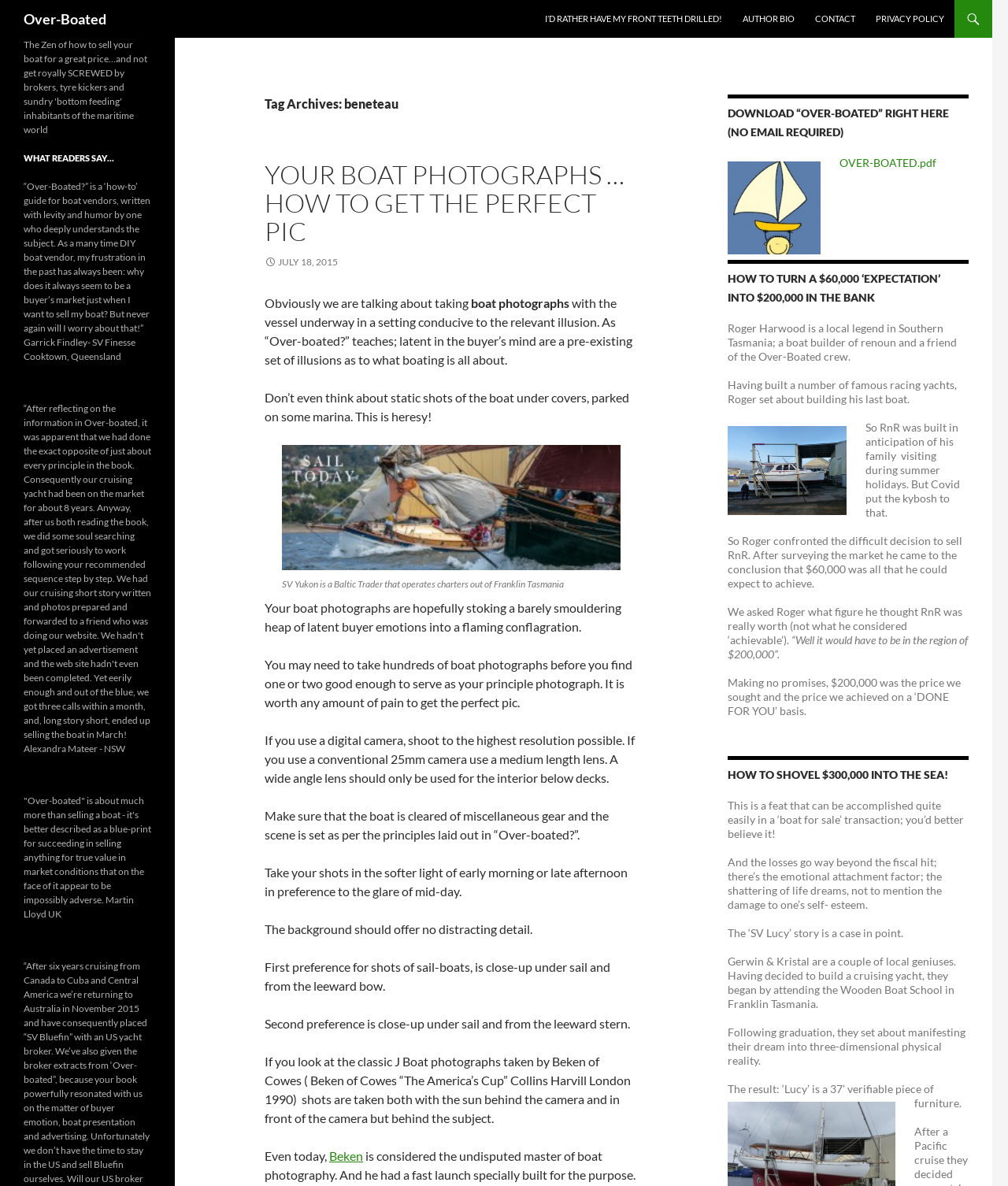Provide the bounding box coordinates for the specified HTML element described in this description: "Over-Boated". The coordinates should be four float numbers ranging from 0 to 1, in the format [left, top, right, bottom].

[0.023, 0.0, 0.105, 0.032]